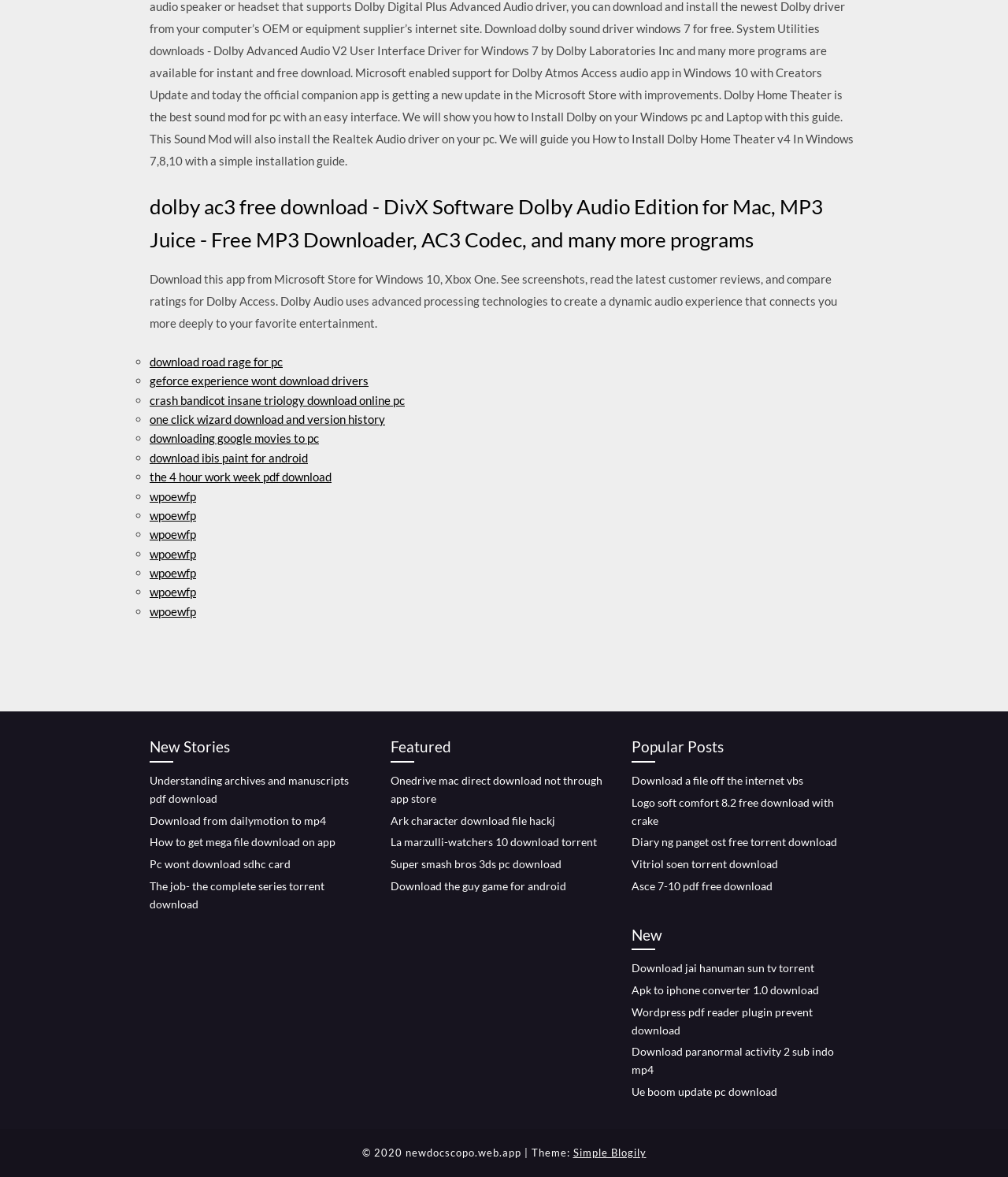Find the bounding box coordinates of the element to click in order to complete this instruction: "Read the latest customer reviews". The bounding box coordinates must be four float numbers between 0 and 1, denoted as [left, top, right, bottom].

[0.148, 0.231, 0.83, 0.281]